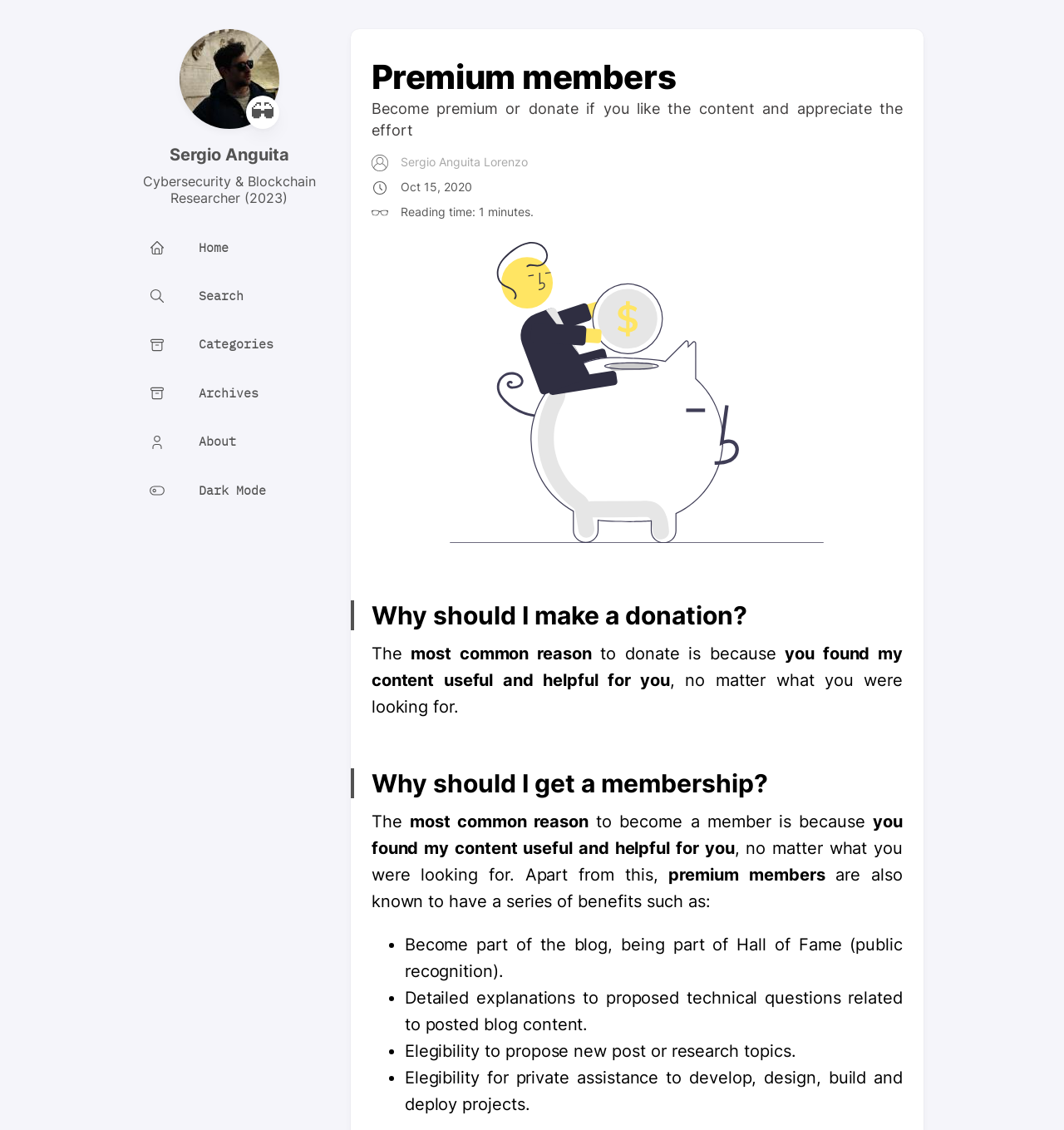Detail the features and information presented on the webpage.

This webpage appears to be a personal blog or website of Sergio Anguita Lorenzo, a cybersecurity and blockchain researcher. At the top, there is a header section with a profile picture, a link to the author's name, and a brief description of their profession. Below this, there are several navigation links, including "Home", "Search", "Categories", "Archives", and "About", each accompanied by a small icon.

To the right of the navigation links, there is a "Dark Mode" toggle button. Below this, there is a prominent heading that reads "Premium members" followed by a brief description of the benefits of becoming a premium member or donating to the website.

The main content of the webpage is divided into two sections. The first section explains why one should make a donation, citing the usefulness and helpfulness of the website's content. The second section explains why one should get a membership, highlighting the benefits that premium members receive, such as being part of the "Hall of Fame", receiving detailed explanations to technical questions, and being eligible to propose new post or research topics.

Throughout the webpage, there are several images and icons, including a profile picture, navigation icons, and a "Dark Mode" toggle button. The overall layout is organized, with clear headings and concise text.